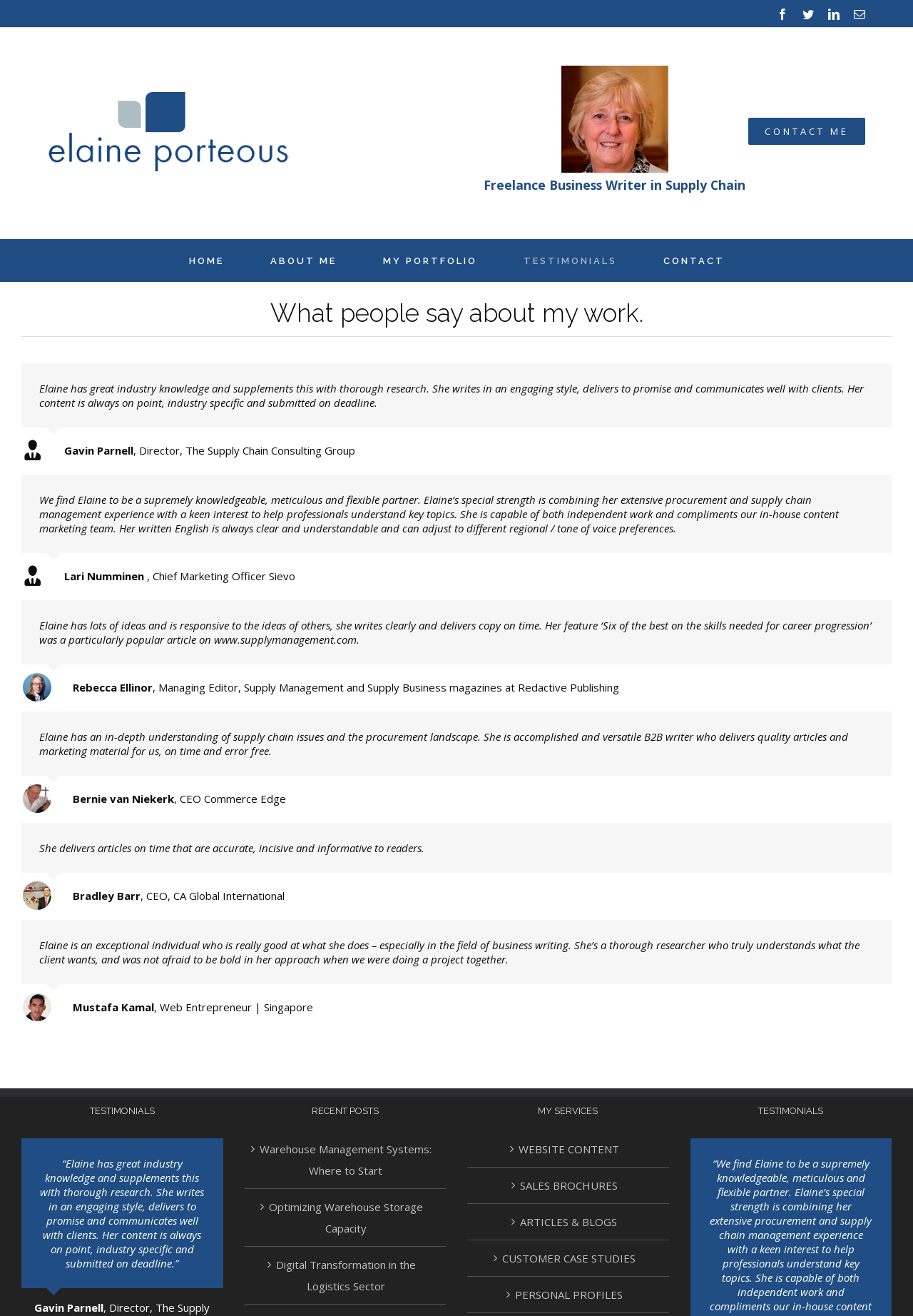Explain the webpage's layout and main content in detail.

This webpage is about Elaine Porteous, a freelance business writer in the supply chain industry. At the top of the page, there are social media links to Facebook, Twitter, LinkedIn, and Email, as well as a logo of Elaine Porteous. Below the logo, there is a heading that describes Elaine's profession.

The main content of the page is divided into sections. The first section is titled "What people say about my work" and features several testimonials from clients, including Gavin Parnell, Lari Numminen, Rebecca Ellinor, Bernie van Niekerk, Bradley Barr, and Mustafa Kamal. Each testimonial is presented in a blockquote format and includes a quote from the client, followed by their name and title.

Below the testimonials, there are three sections: "RECENT POSTS", "MY SERVICES", and another "TESTIMONIALS" section. The "RECENT POSTS" section lists three links to articles, including "Warehouse Management Systems: Where to Start", "Optimizing Warehouse Storage Capacity", and "Digital Transformation in the Logistics Sector". The "MY SERVICES" section lists five links to services offered by Elaine, including website content, sales brochures, articles and blogs, customer case studies, and personal profiles.

Throughout the page, there are several images, including a logo of Elaine Porteous and images accompanying each testimonial. The overall layout of the page is clean and easy to navigate, with clear headings and concise text.